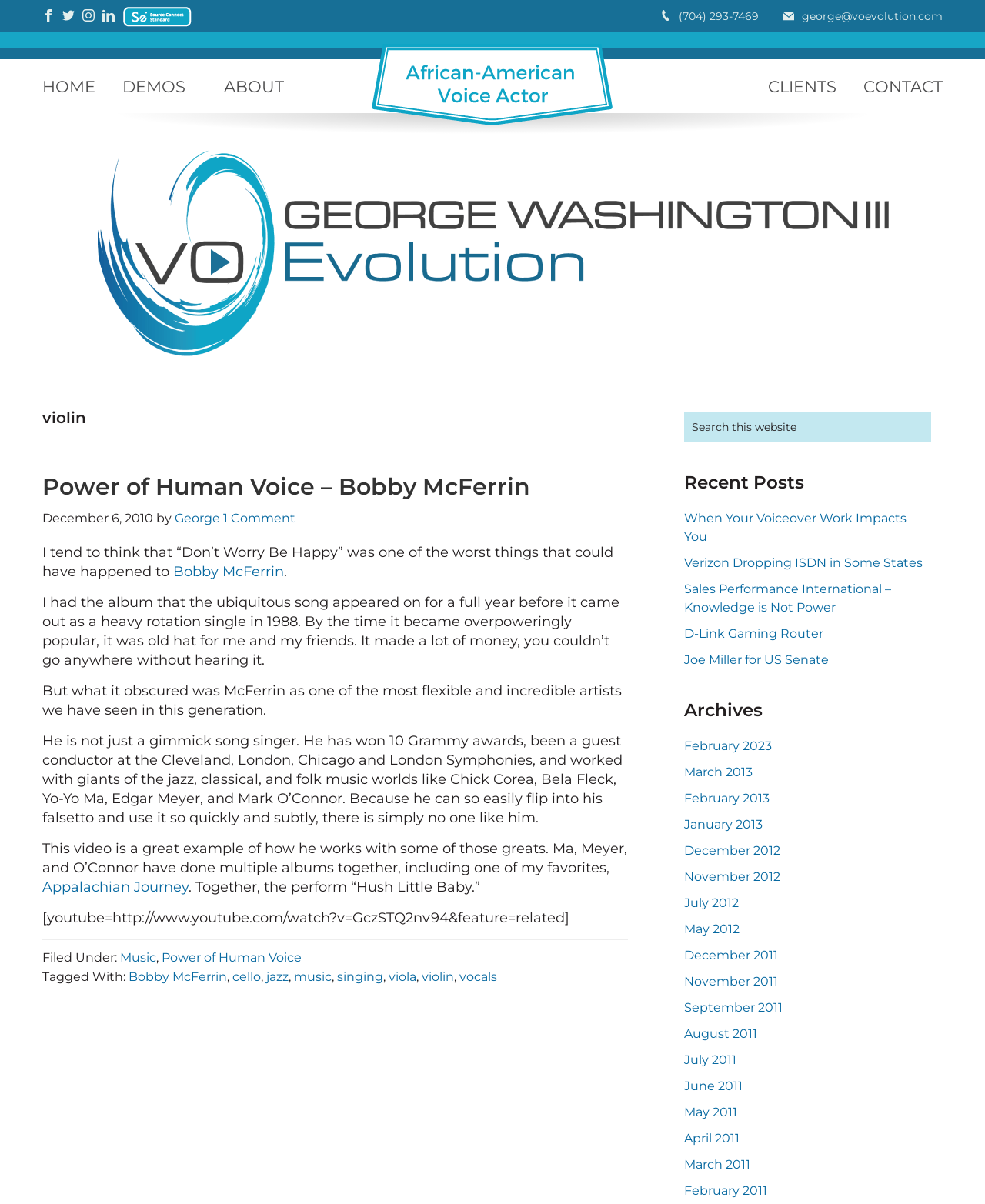Give a one-word or short phrase answer to the question: 
What is the name of the voice actor?

George Washington III